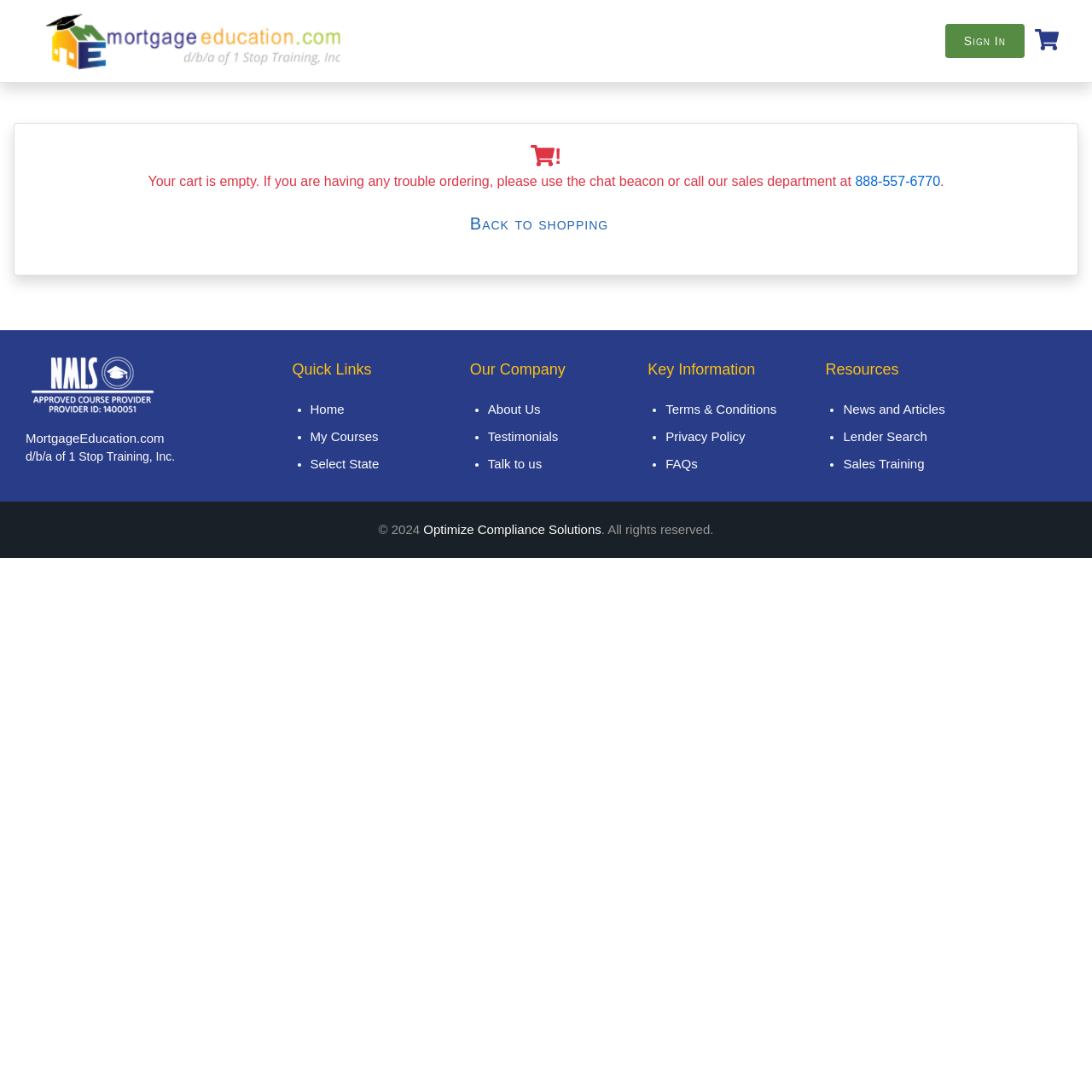Locate the bounding box coordinates of the clickable area to execute the instruction: "Click on Request a Demo". Provide the coordinates as four float numbers between 0 and 1, represented as [left, top, right, bottom].

None